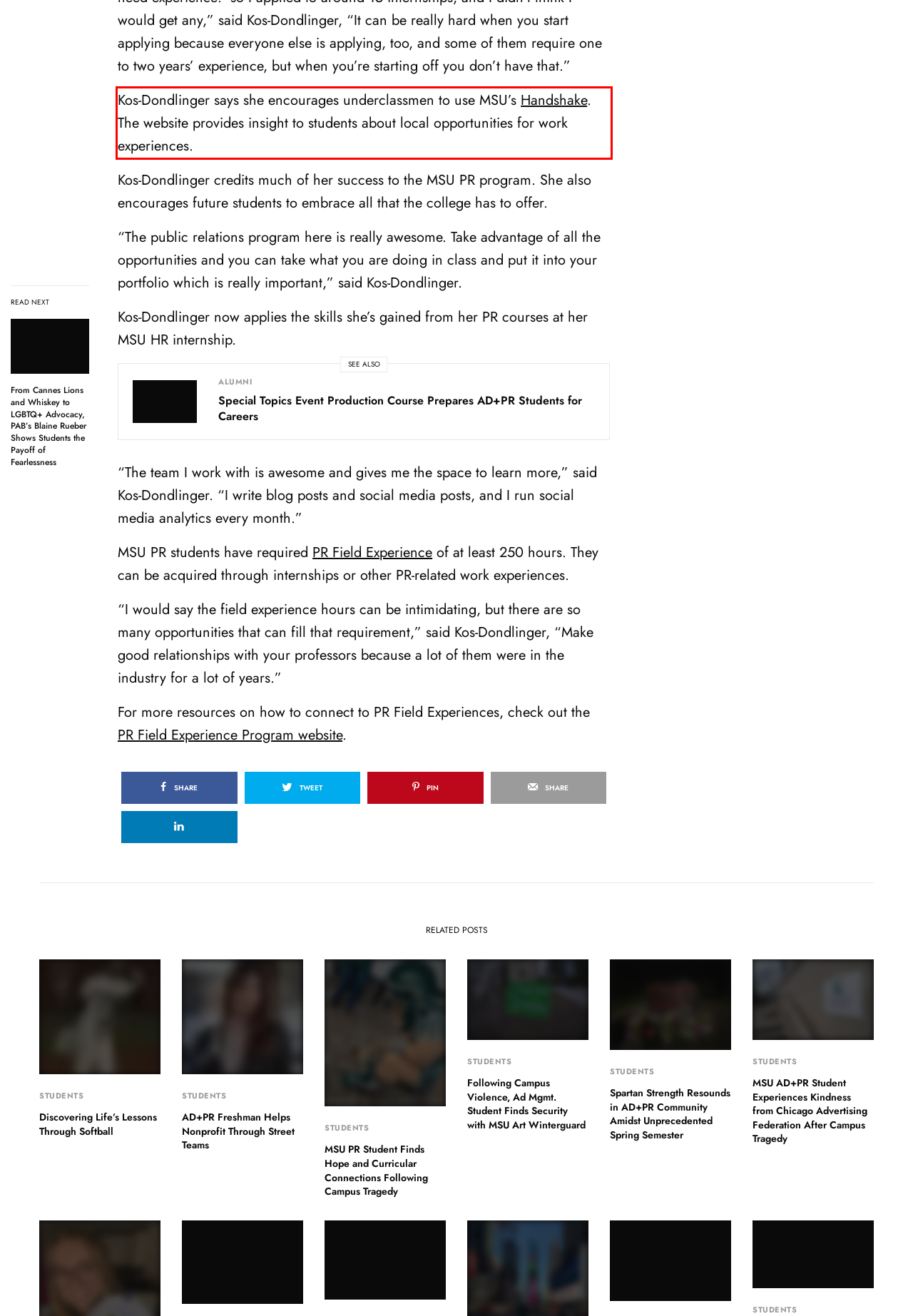Within the provided webpage screenshot, find the red rectangle bounding box and perform OCR to obtain the text content.

Kos-Dondlinger says she encourages underclassmen to use MSU’s Handshake. The website provides insight to students about local opportunities for work experiences.